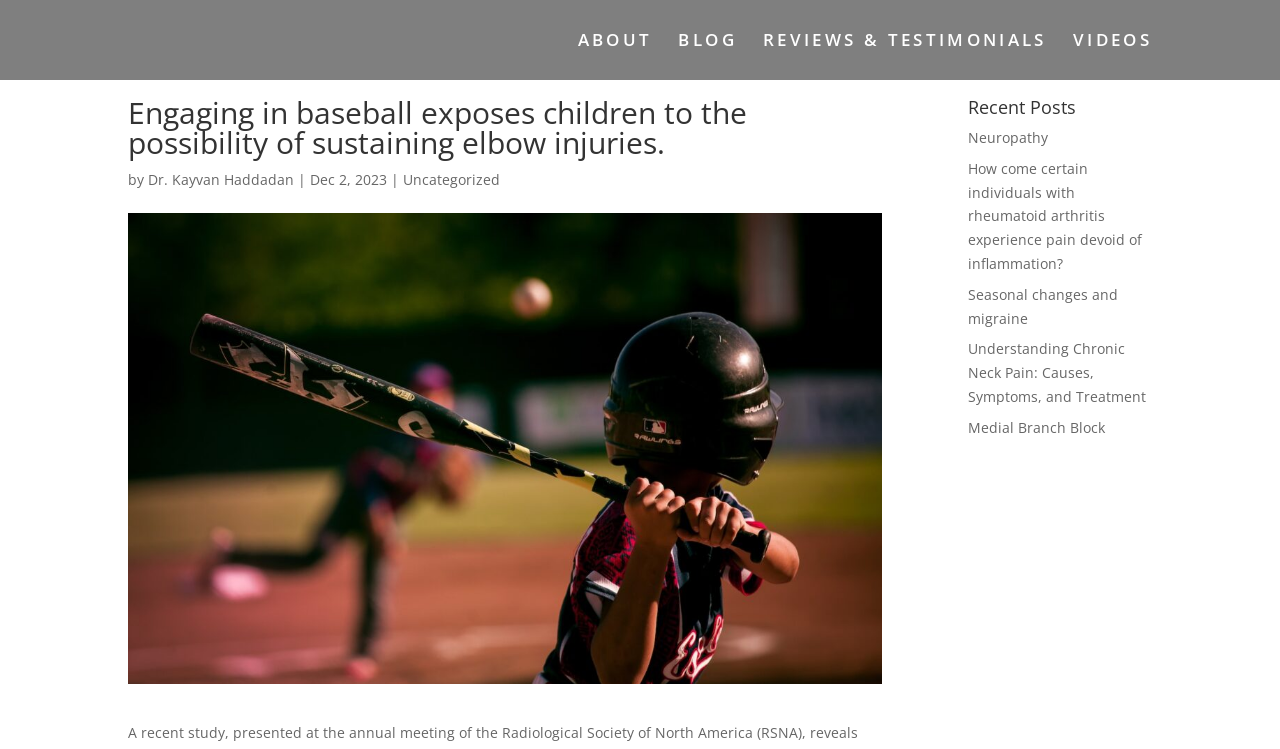Based on the image, please respond to the question with as much detail as possible:
What is the topic of the first recent post?

The first recent post is listed under the 'Recent Posts' section, and its title is 'Neuropathy', which indicates that the topic of the first recent post is related to neuropathy.